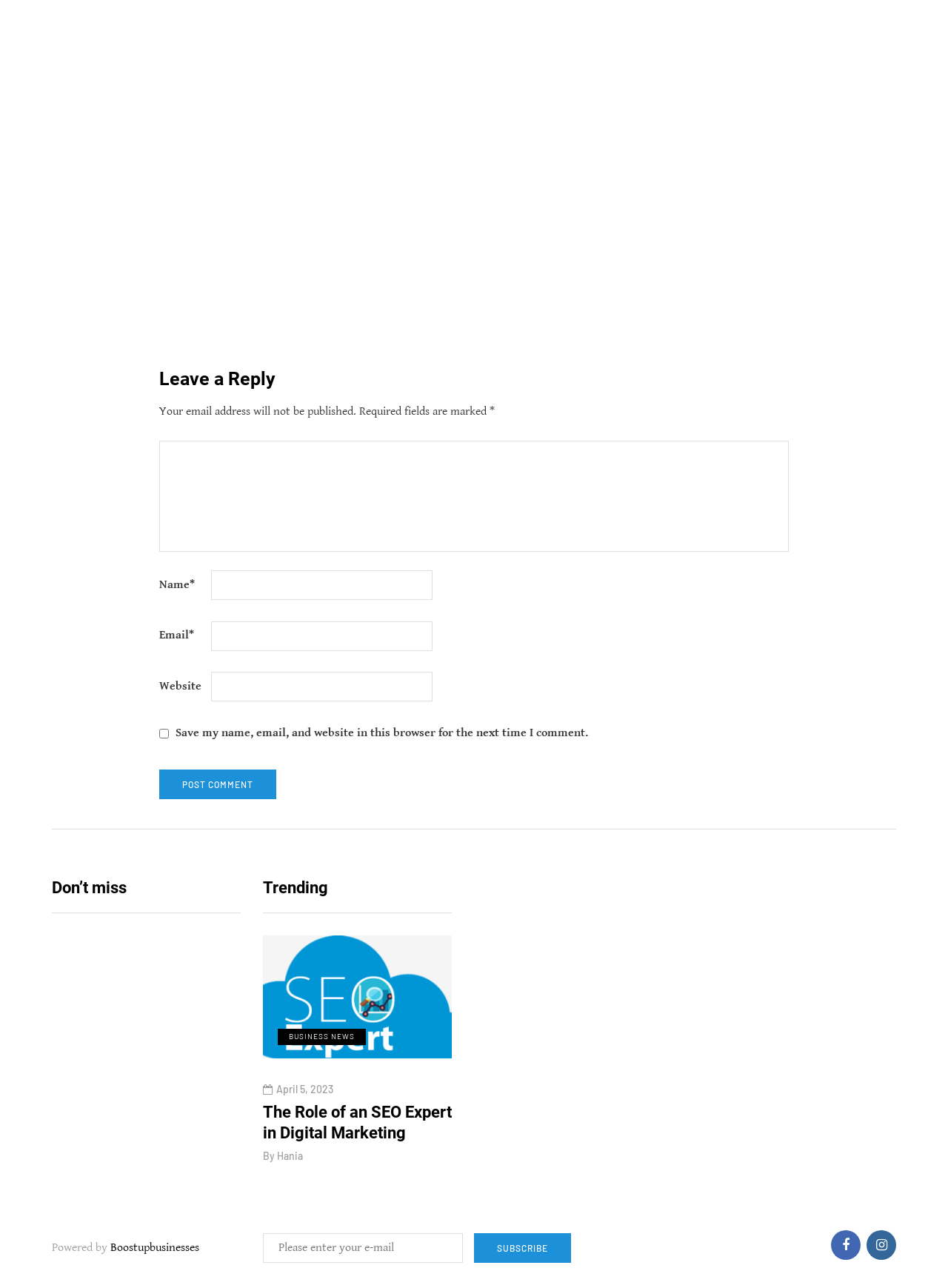What is the name of the author of the article 'Liteboxer Fitness Bundle: A Revolutionary Approach to Home Workouts'?
Observe the image and answer the question with a one-word or short phrase response.

admin